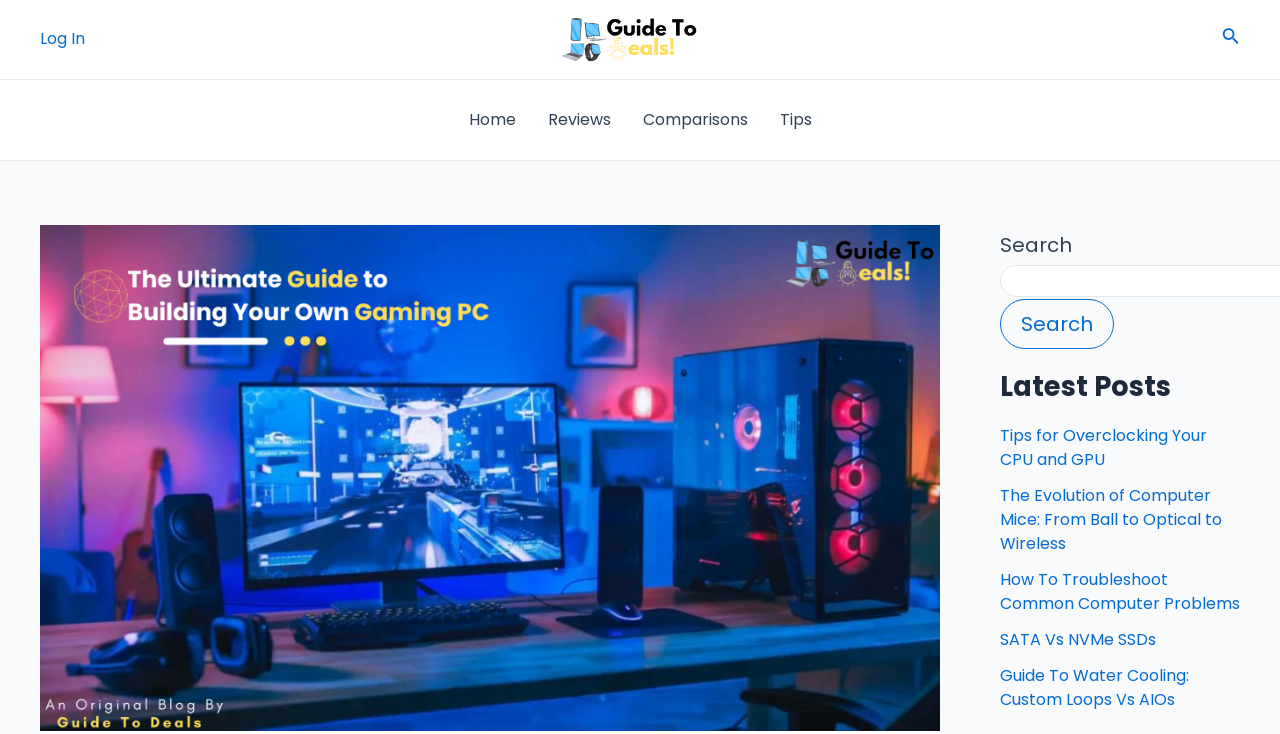Please pinpoint the bounding box coordinates for the region I should click to adhere to this instruction: "Go to the home page".

[0.354, 0.109, 0.415, 0.218]